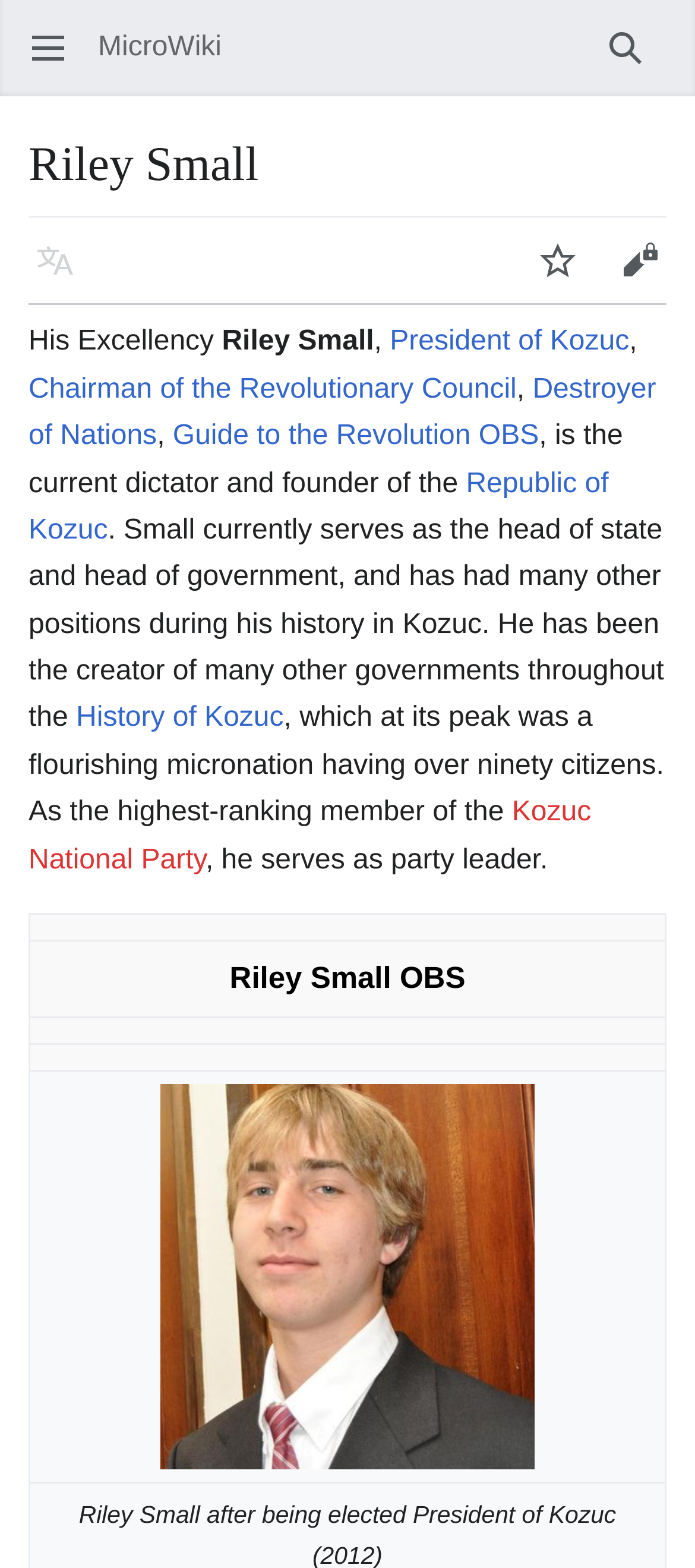Locate the bounding box coordinates of the element that should be clicked to fulfill the instruction: "View Riley Small's presidency information".

[0.561, 0.209, 0.905, 0.228]